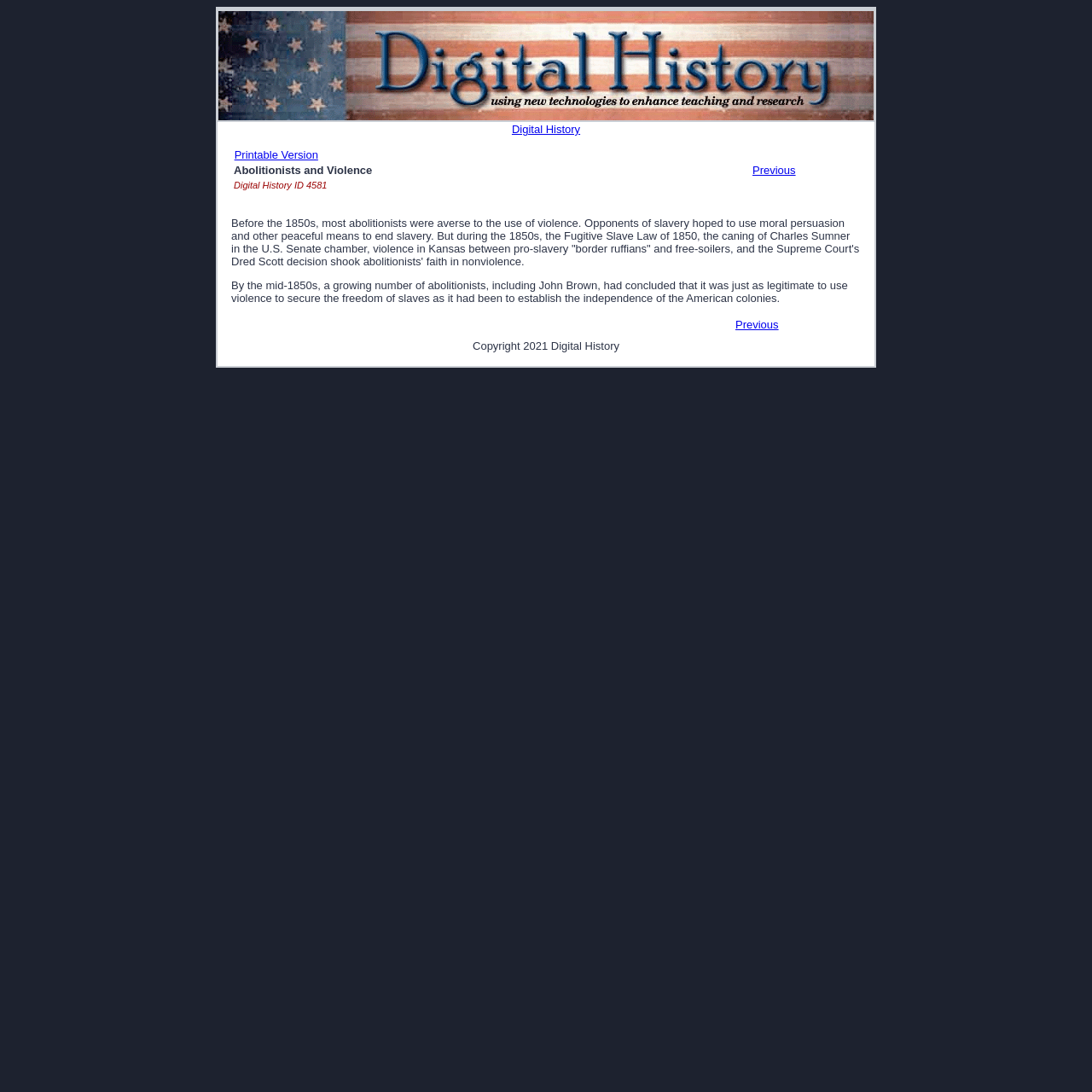Provide the bounding box coordinates of the HTML element this sentence describes: "Previous". The bounding box coordinates consist of four float numbers between 0 and 1, i.e., [left, top, right, bottom].

[0.689, 0.15, 0.729, 0.162]